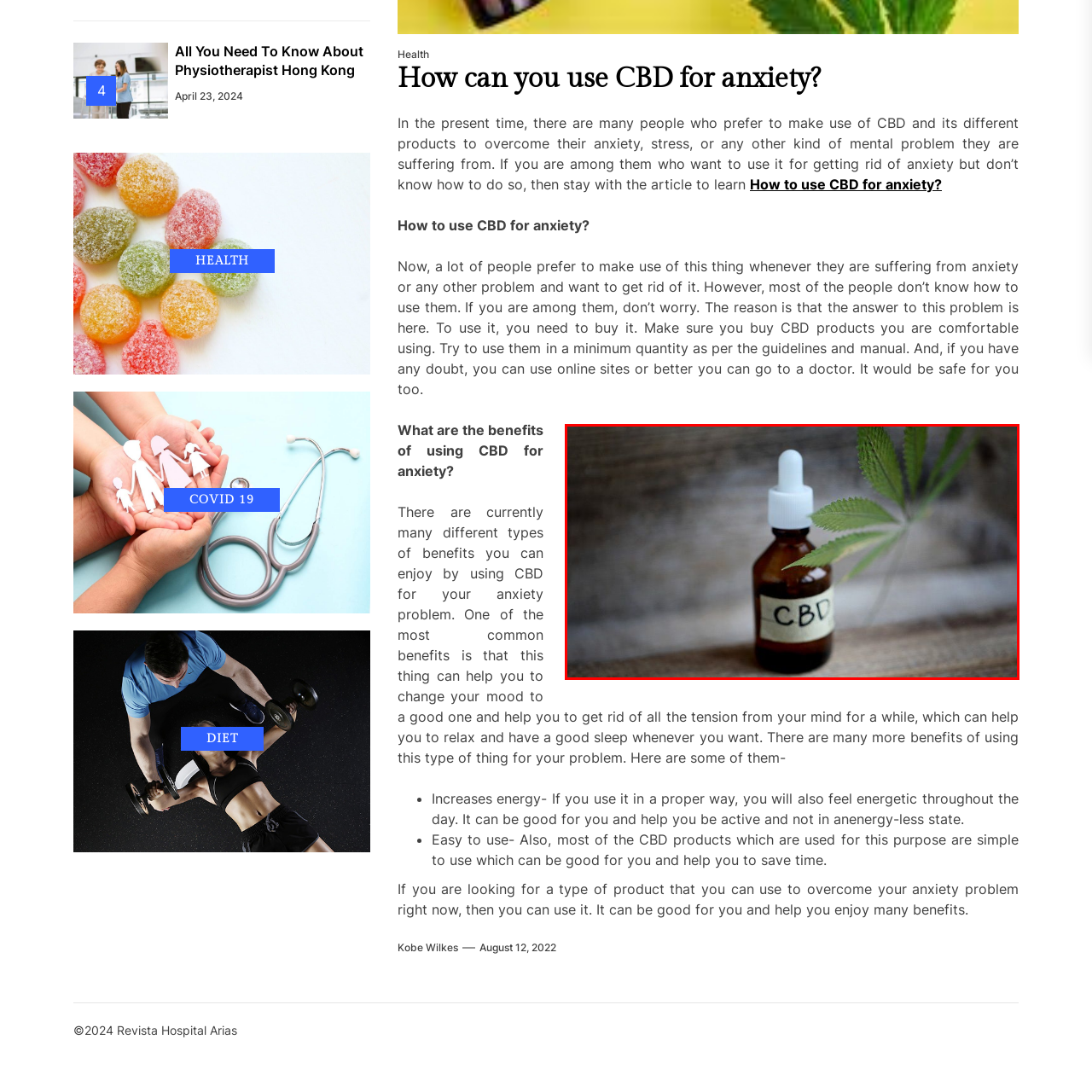Look at the area marked with a blue rectangle, What is the purpose of the dropper lid? 
Provide your answer using a single word or phrase.

For therapeutic use